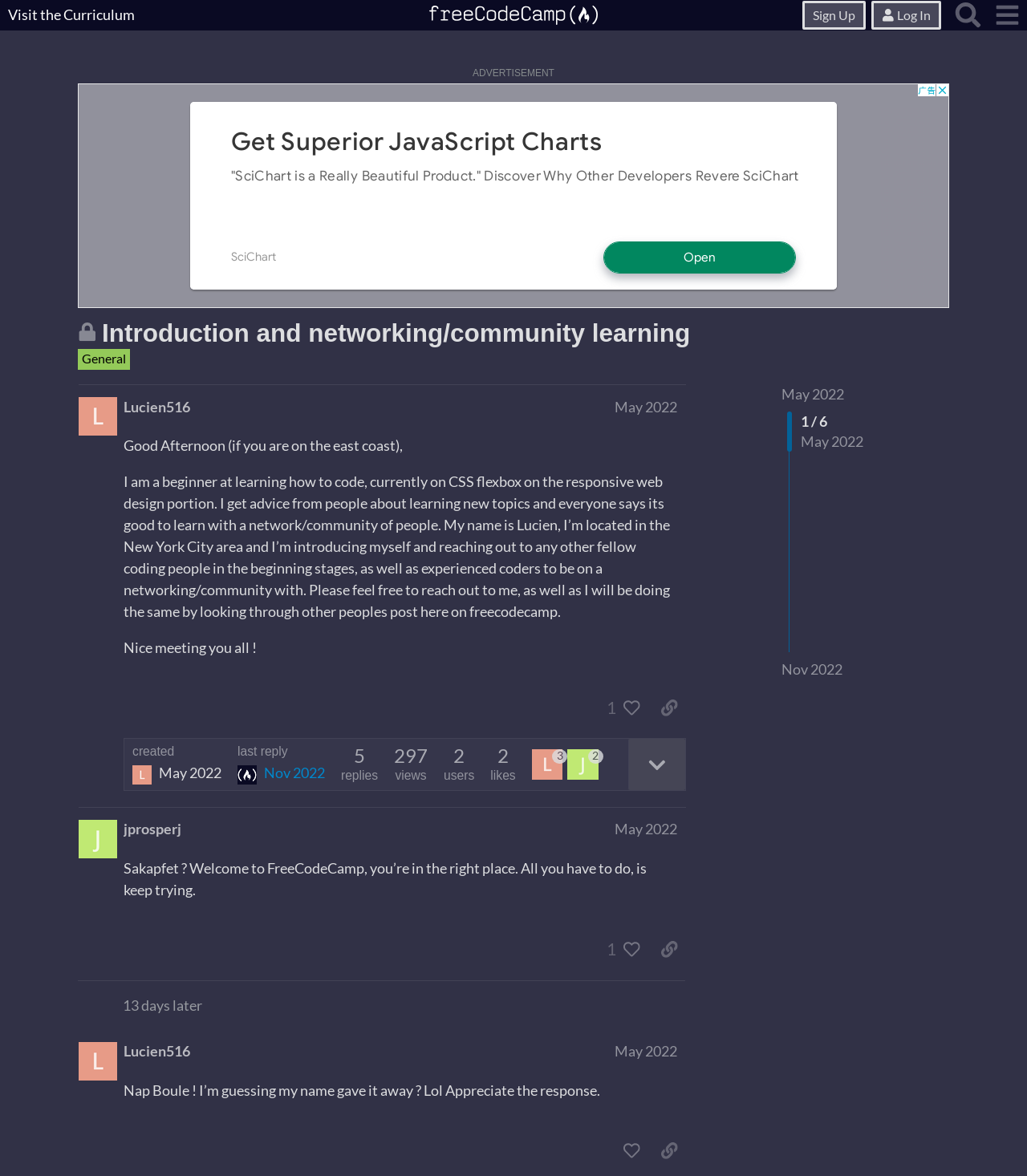Please locate the bounding box coordinates of the element that should be clicked to complete the given instruction: "Check the details of the article 'Bill Blair announces $24.5 million in funding for cannabis research'".

None